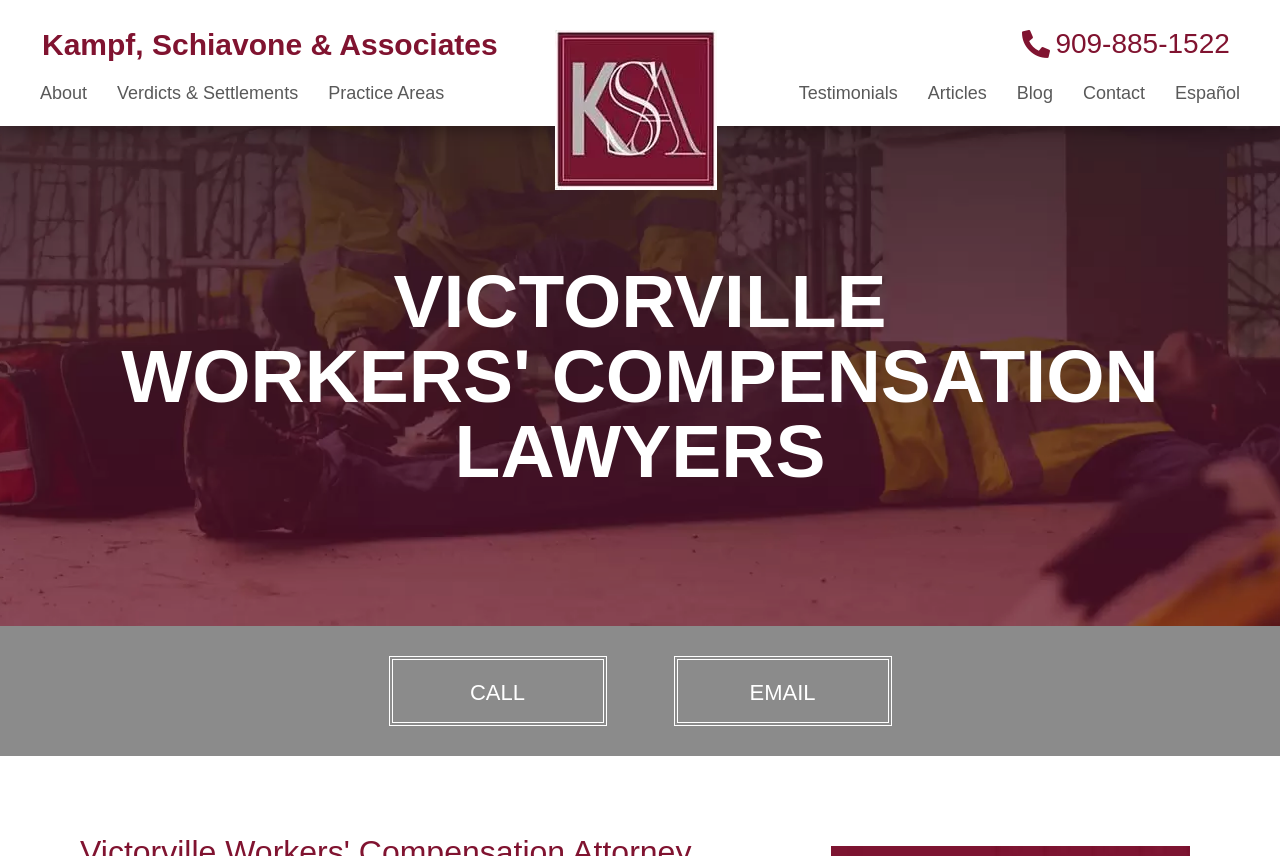What language options are available on the webpage?
Based on the image, answer the question in a detailed manner.

I looked at the navigation menu of the webpage and saw a link element with the text 'Español', which suggests that the webpage is available in both English and Español.